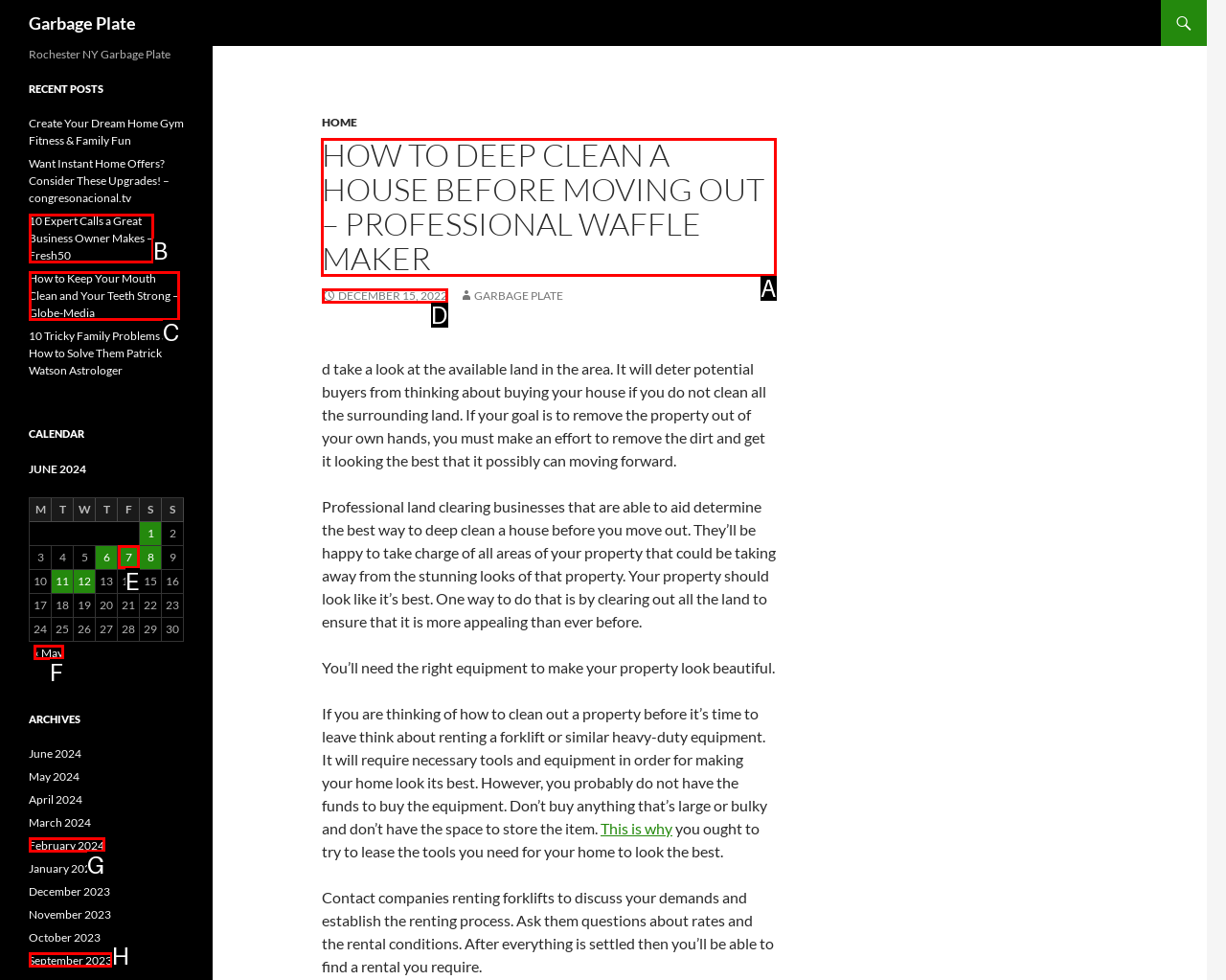Decide which HTML element to click to complete the task: Read the article about 'HOW TO DEEP CLEAN A HOUSE BEFORE MOVING OUT' Provide the letter of the appropriate option.

A